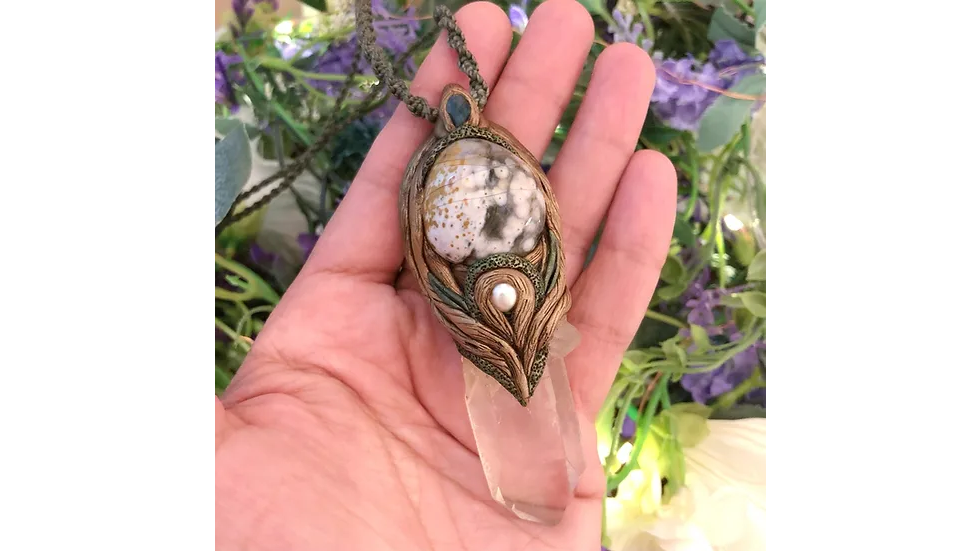Provide a comprehensive description of the image.

The image showcases a beautifully crafted pendant known as "Mysteries of the Sea," held delicately in a hand. This enchanting piece of jewelry features a combination of intricate metalwork and natural stones. The top of the pendant is adorned with a smooth, round stone displaying a blend of colors and patterns, while beneath it hangs a clear crystal point that adds a touch of elegance. Nestled beside the central stone is a lustrous pearl, enhancing the pendant's allure. The background is adorned with lush greenery and purple flowers, creating a vibrant and harmonious setting that complements the intricate design of the jewelry. This piece is a perfect representation of artisanal craftsmanship, ideal for those who appreciate unique accessories.